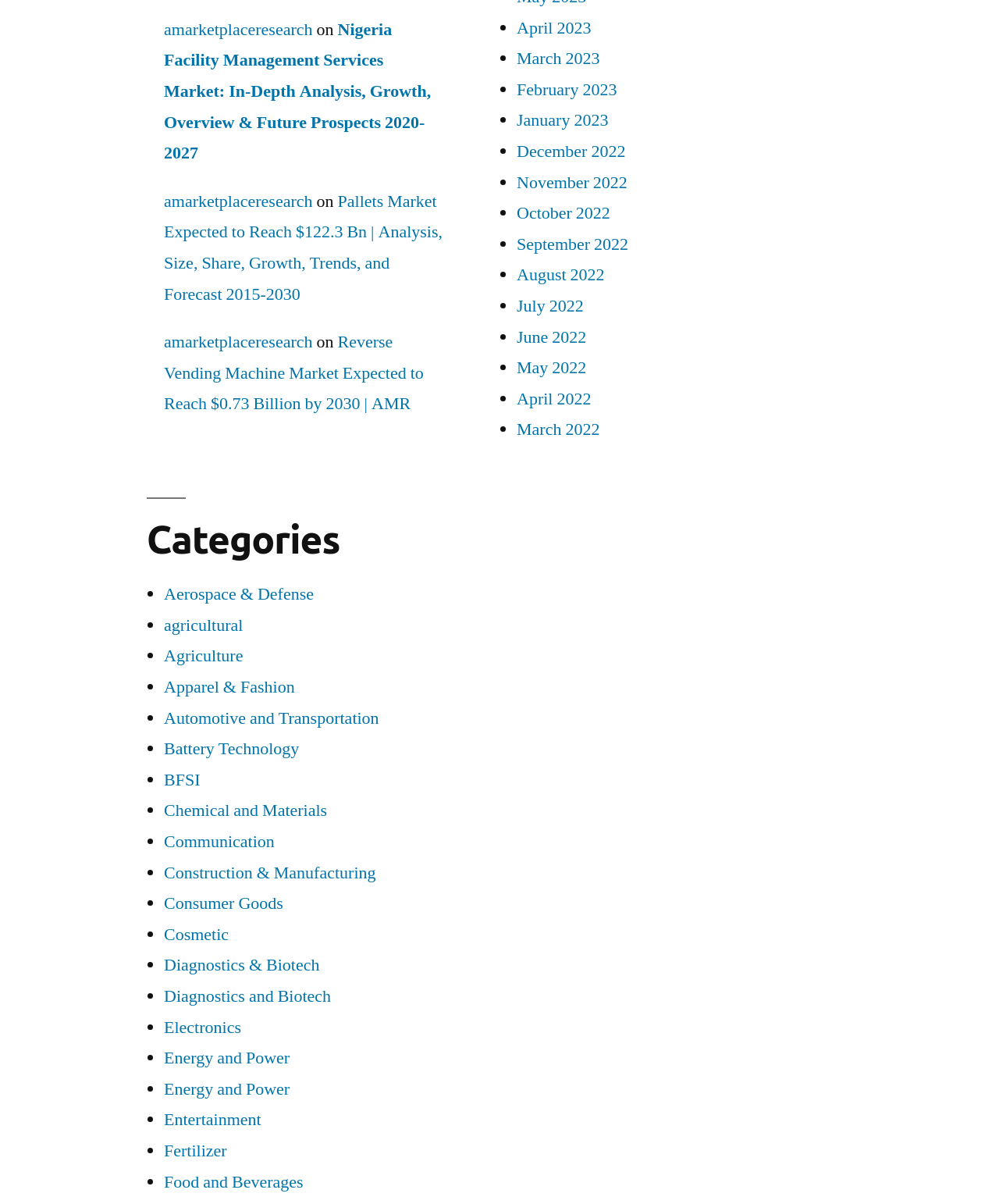From the given element description: "Communication", find the bounding box for the UI element. Provide the coordinates as four float numbers between 0 and 1, in the order [left, top, right, bottom].

[0.164, 0.69, 0.275, 0.708]